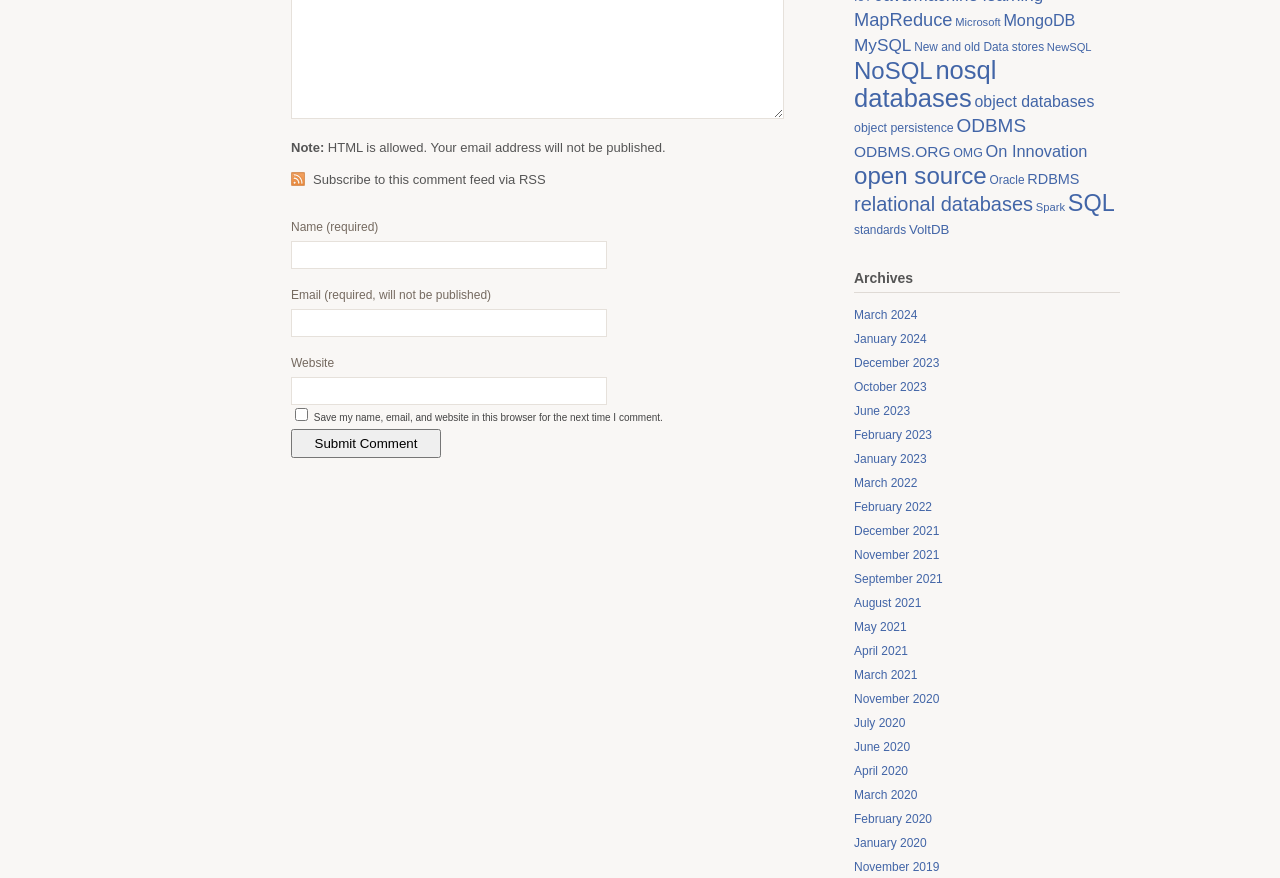Determine the bounding box coordinates of the clickable area required to perform the following instruction: "Enter your name". The coordinates should be represented as four float numbers between 0 and 1: [left, top, right, bottom].

[0.227, 0.274, 0.474, 0.306]